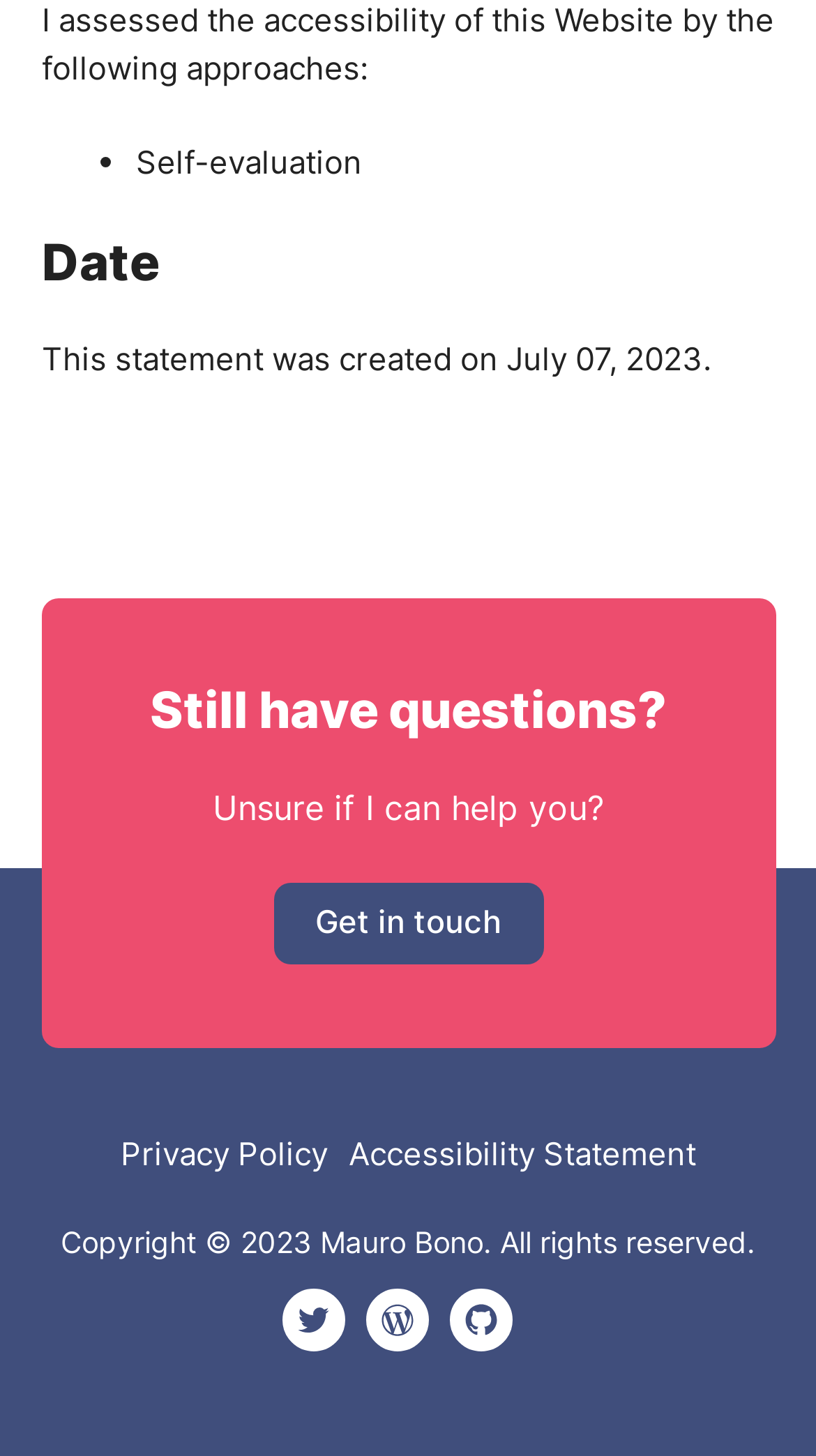What is the purpose of the 'Get in touch' link?
Please answer the question as detailed as possible.

I inferred the purpose of the 'Get in touch' link by considering its context, which is under the 'Still have questions?' heading, suggesting that it's a way to reach out to the author for further clarification or assistance.